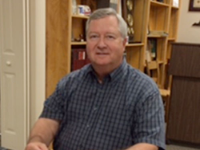Please give a one-word or short phrase response to the following question: 
What is the purpose of the Bassett Historical Center?

preserving and showcasing local history